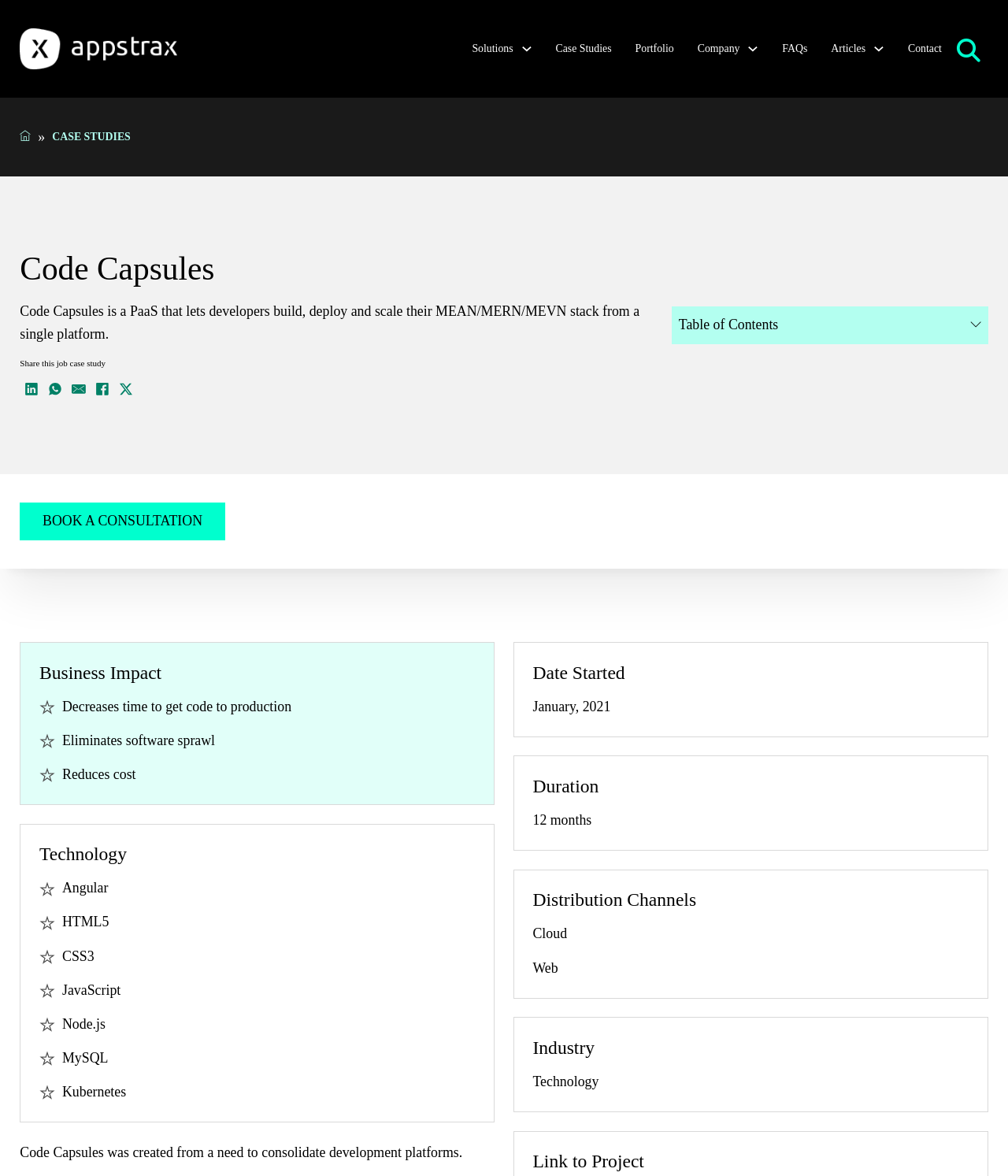Using the element description: "Solutions", determine the bounding box coordinates. The coordinates should be in the format [left, top, right, bottom], with values between 0 and 1.

[0.468, 0.034, 0.509, 0.049]